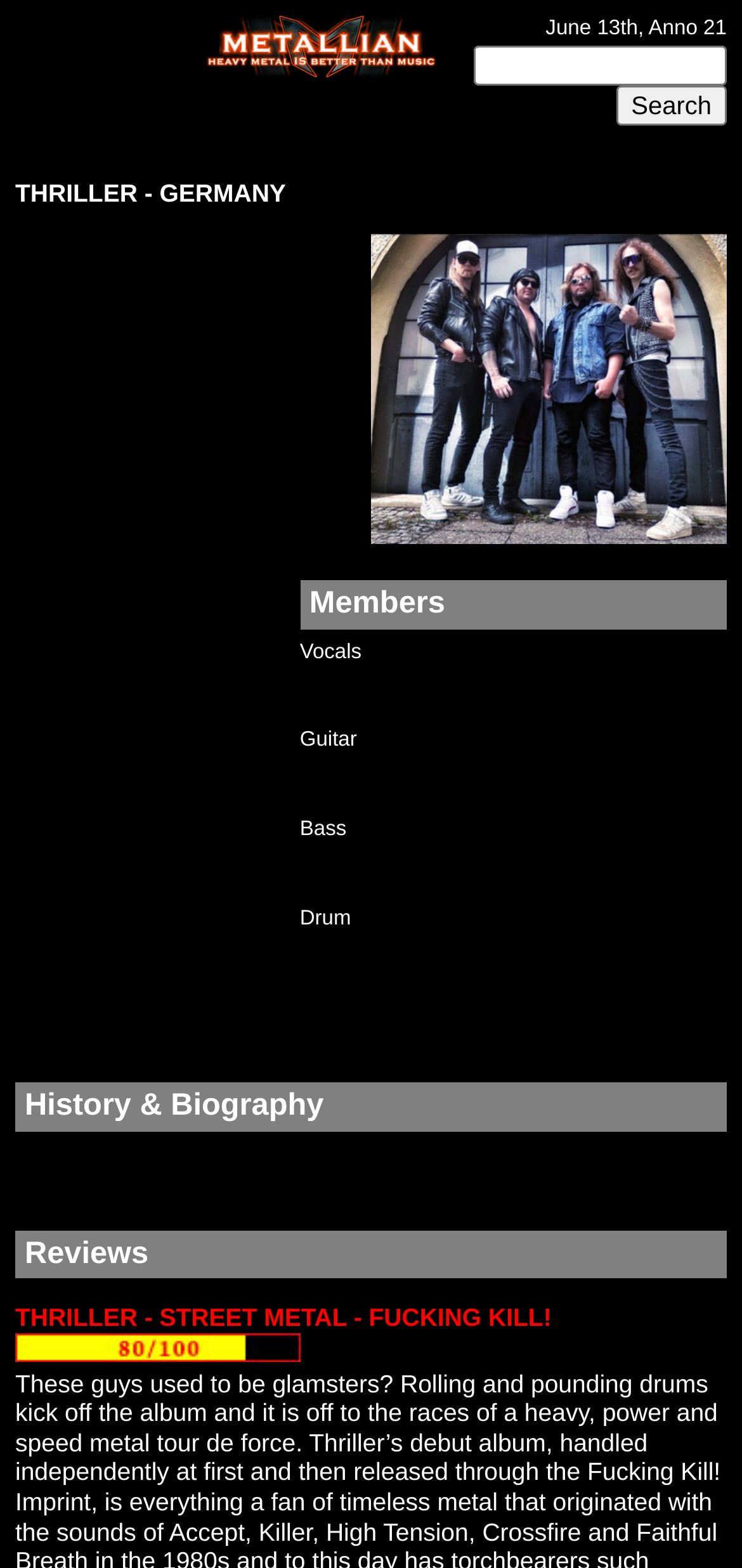What is the type of music focused on this webpage?
Look at the image and respond with a one-word or short phrase answer.

Heavy metal